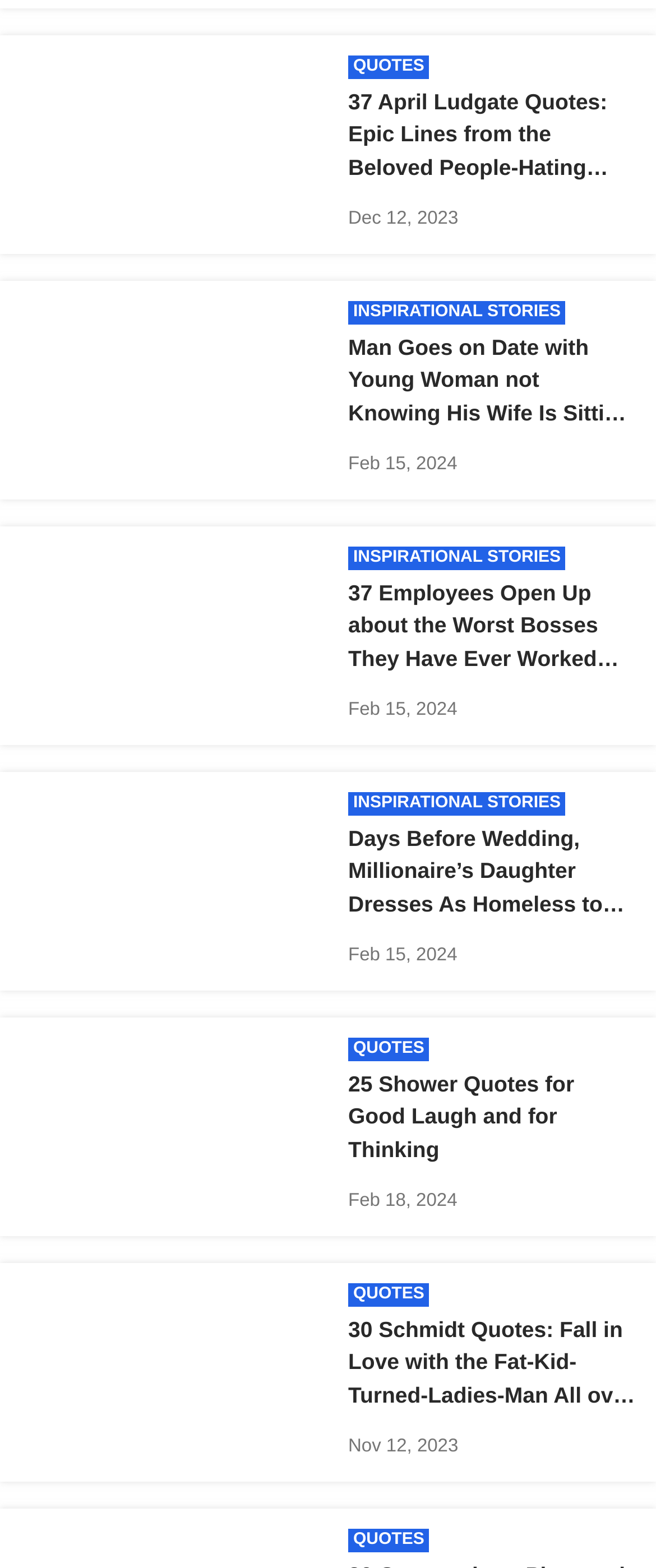Respond with a single word or short phrase to the following question: 
What type of content is available on this webpage?

Quotes and stories